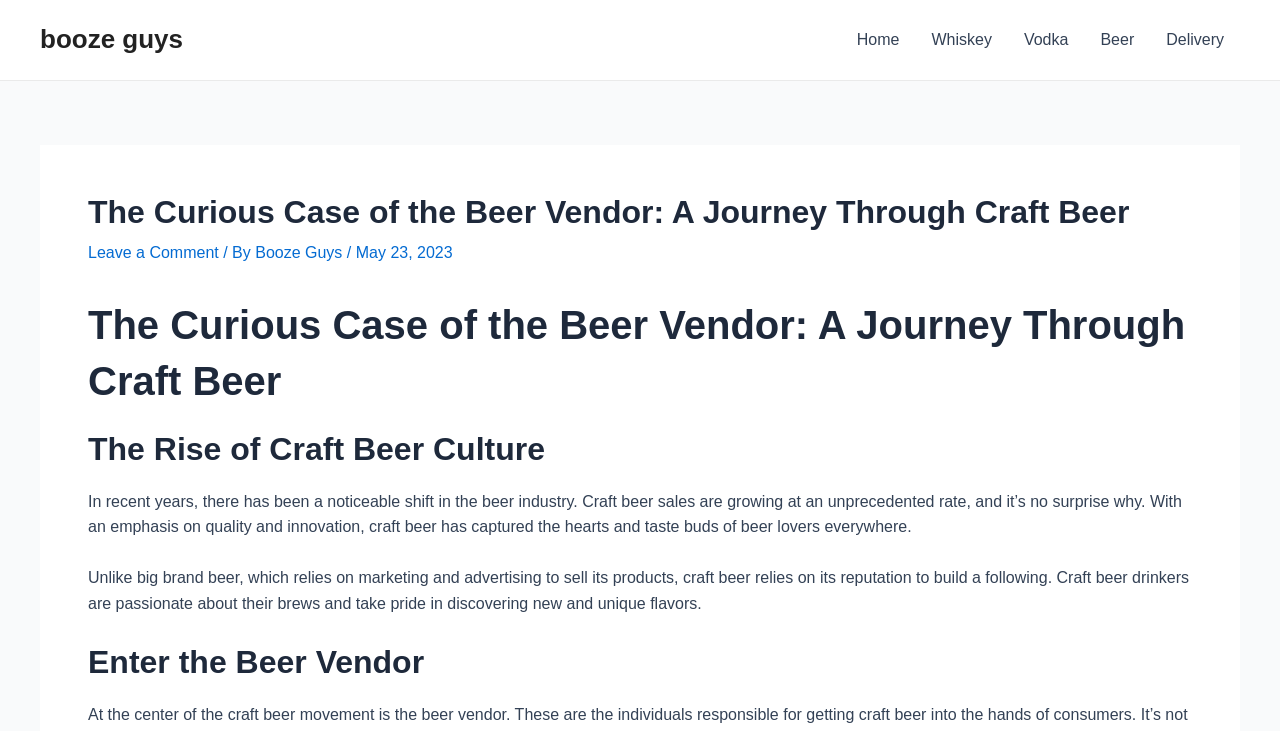What is the name of the website?
Please ensure your answer to the question is detailed and covers all necessary aspects.

The name of the website can be found in the top-left corner of the webpage, where it says 'The Curious Case of the Beer Vendor: A Journey Through Craft Beer - booze guys'. This suggests that the website is called 'Booze Guys'.